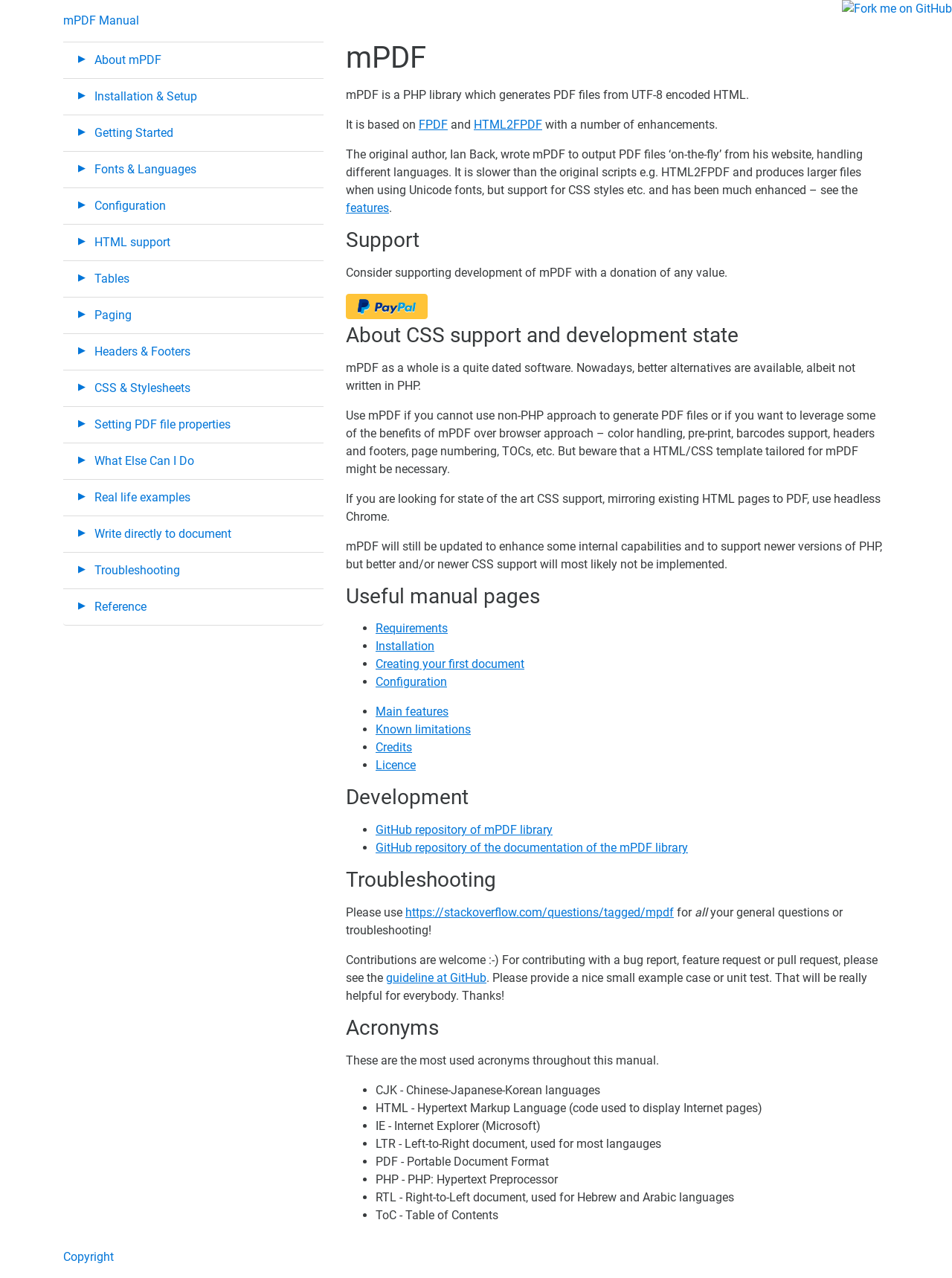Locate the bounding box of the UI element described in the following text: "Real life examples".

[0.095, 0.384, 0.2, 0.395]